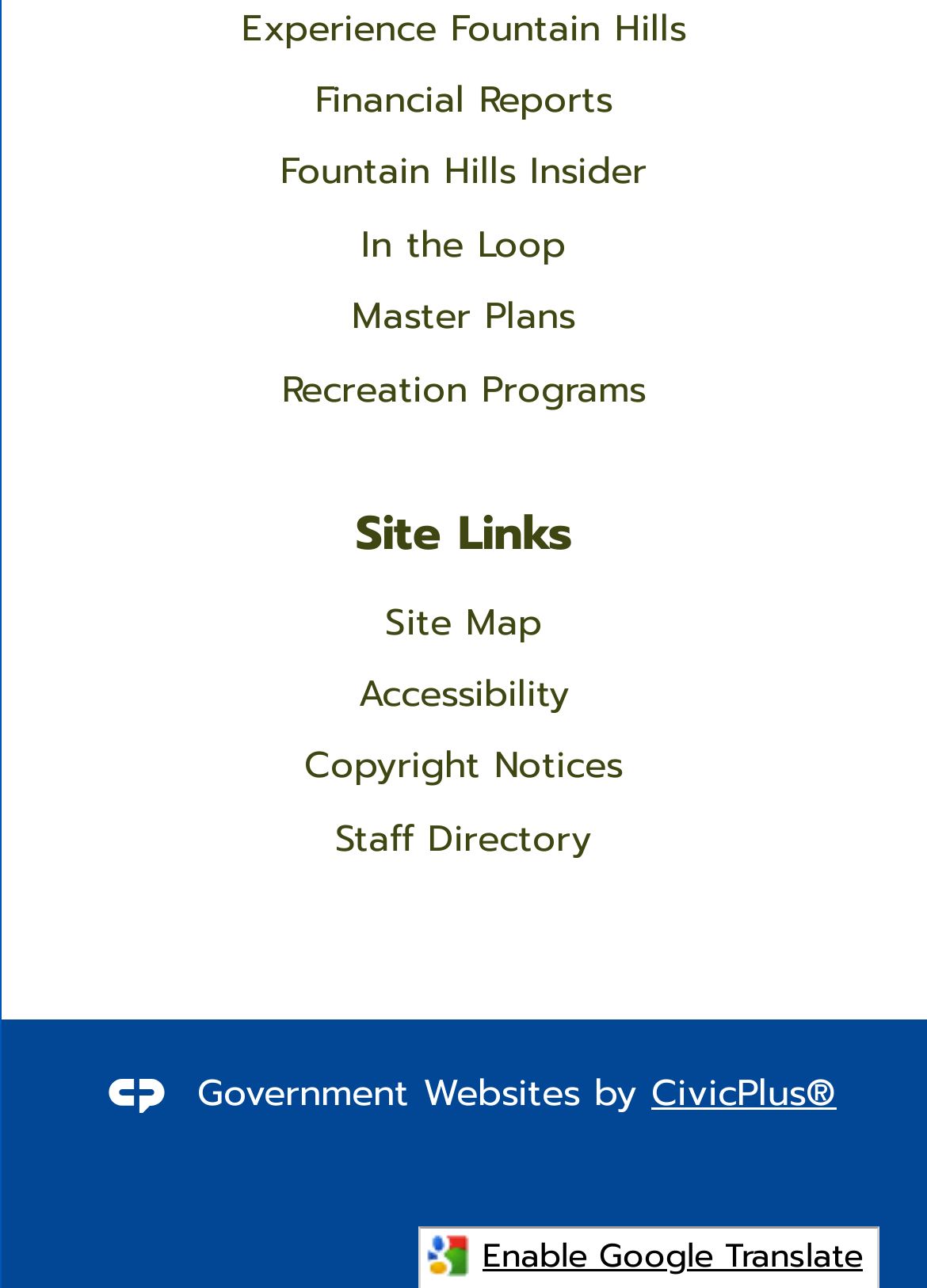Provide a one-word or short-phrase answer to the question:
What is the name of the website builder?

CivicPlus